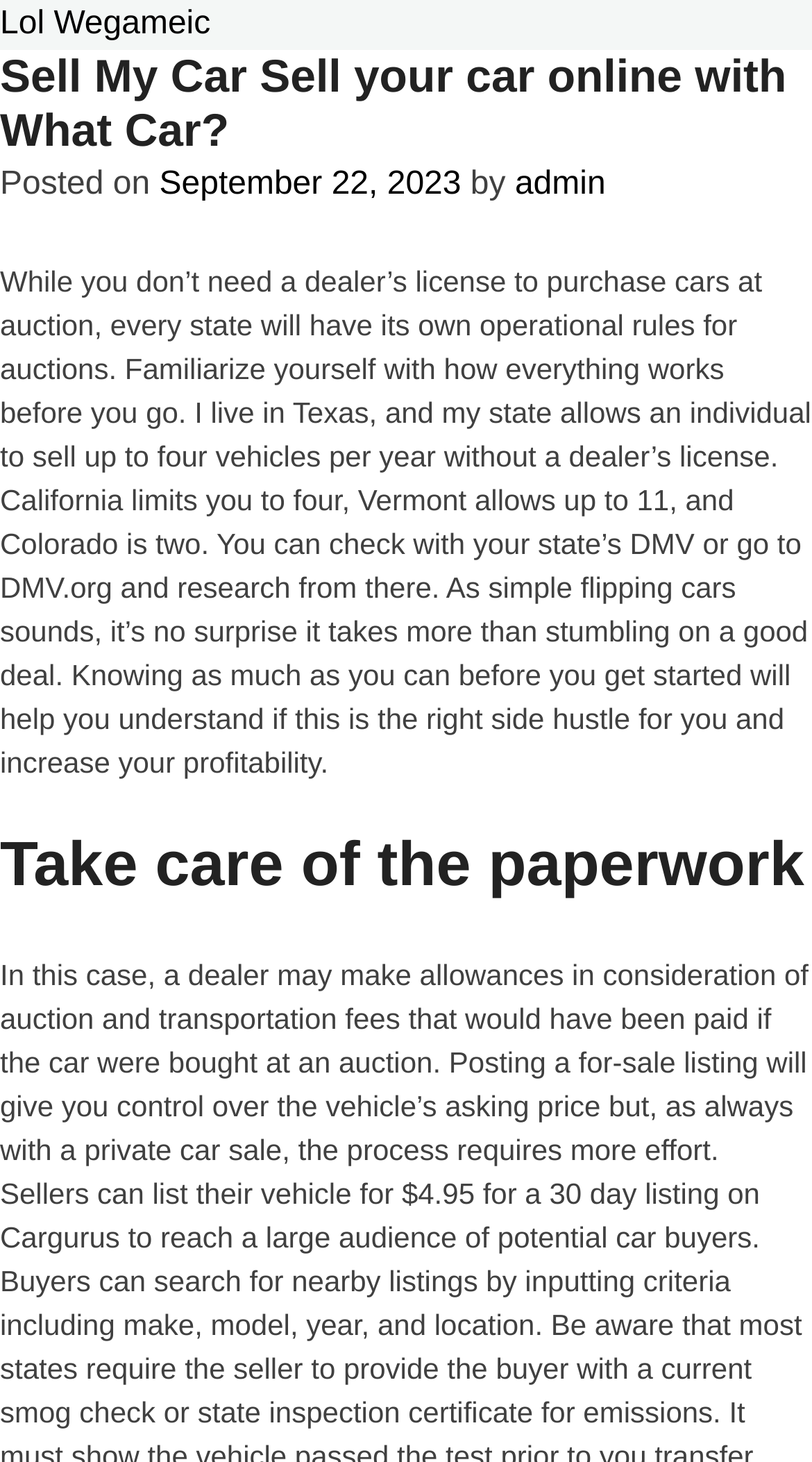Predict the bounding box coordinates of the UI element that matches this description: "Lol Wegameic". The coordinates should be in the format [left, top, right, bottom] with each value between 0 and 1.

[0.0, 0.004, 0.259, 0.028]